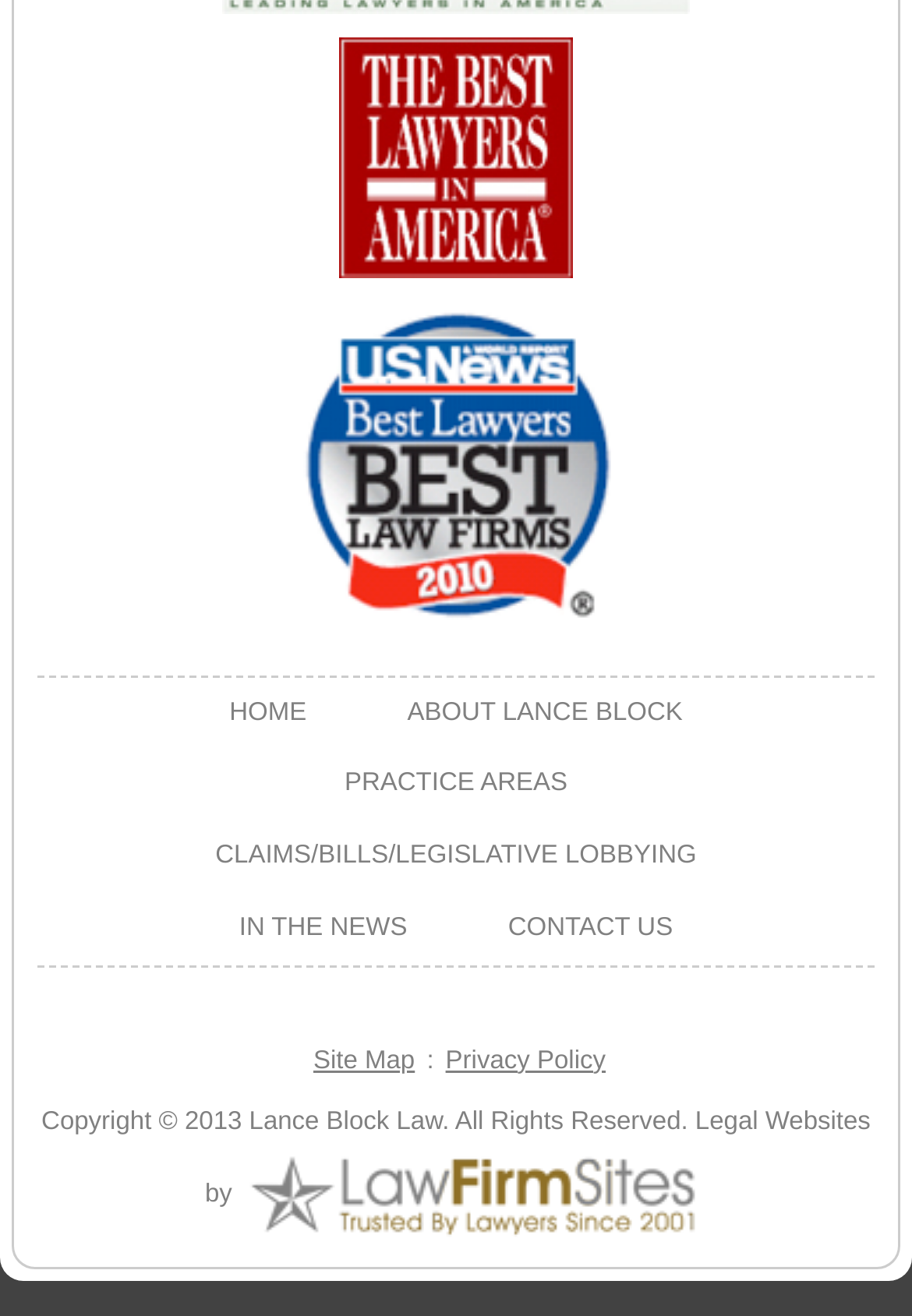Answer the question briefly using a single word or phrase: 
What is the name of the law firm?

Lance Block Law